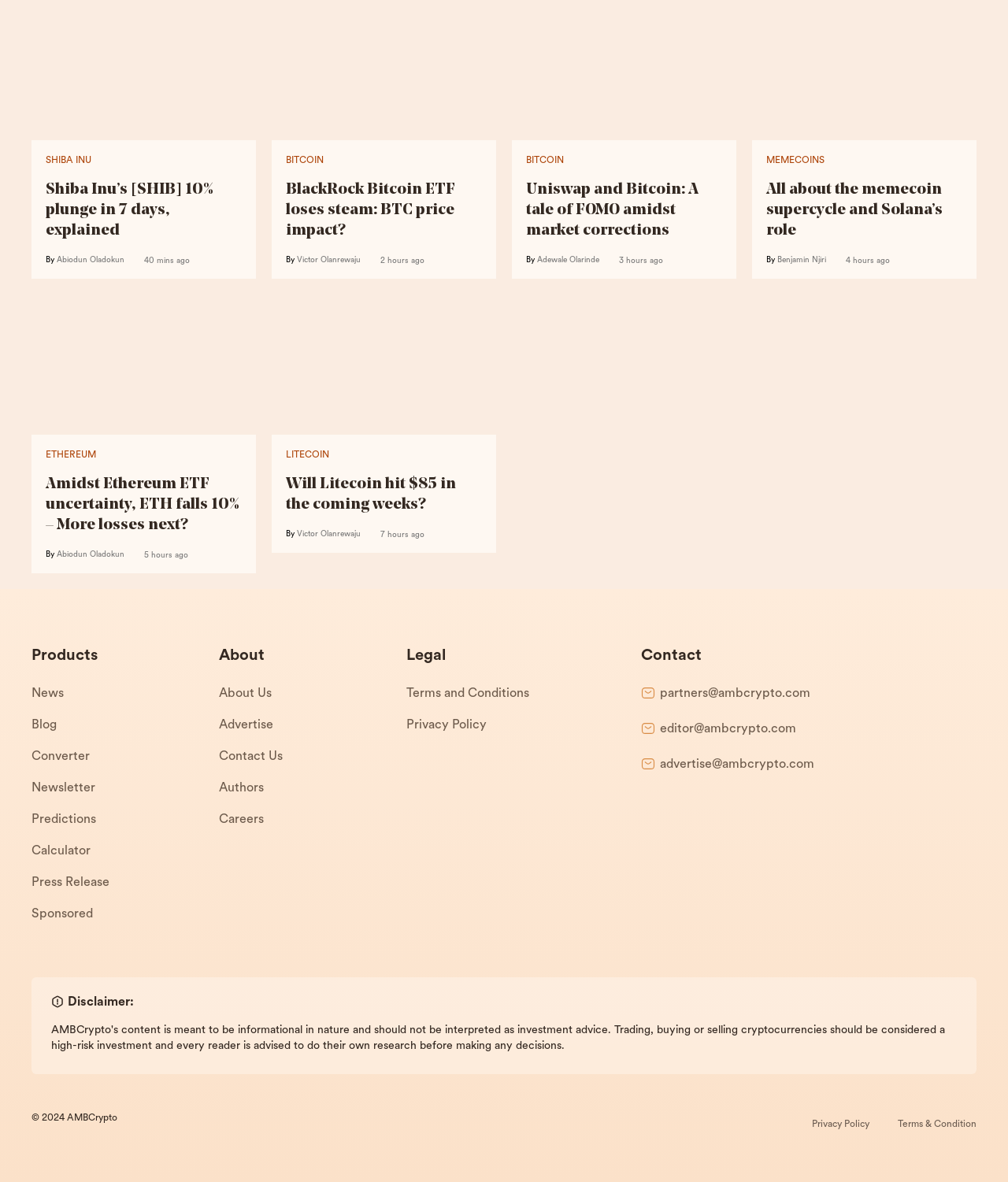Provide the bounding box coordinates of the HTML element described as: "Terms and Conditions". The bounding box coordinates should be four float numbers between 0 and 1, i.e., [left, top, right, bottom].

[0.403, 0.574, 0.589, 0.6]